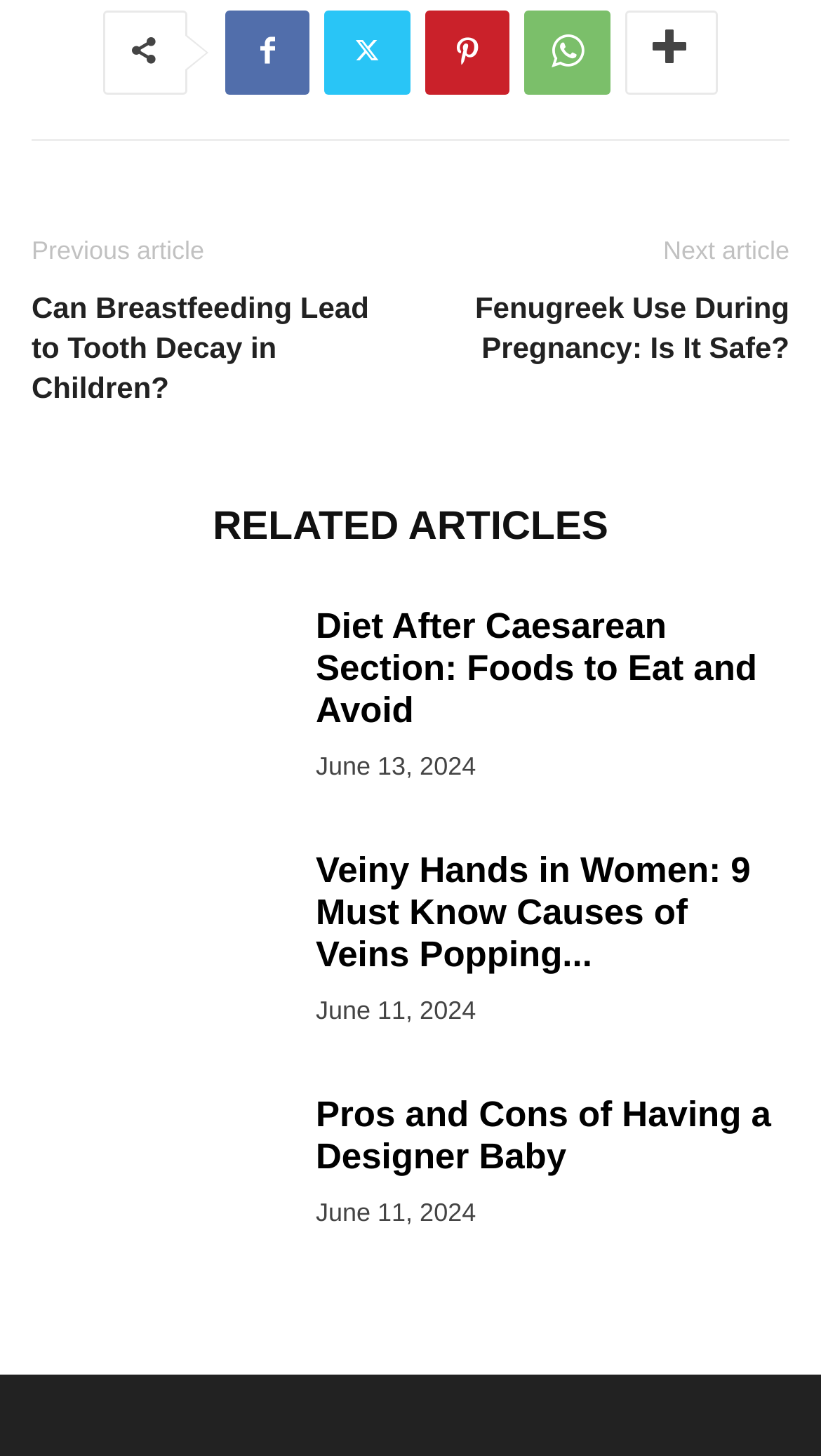Give a short answer using one word or phrase for the question:
What is the purpose of the links at the top of the webpage?

Navigation